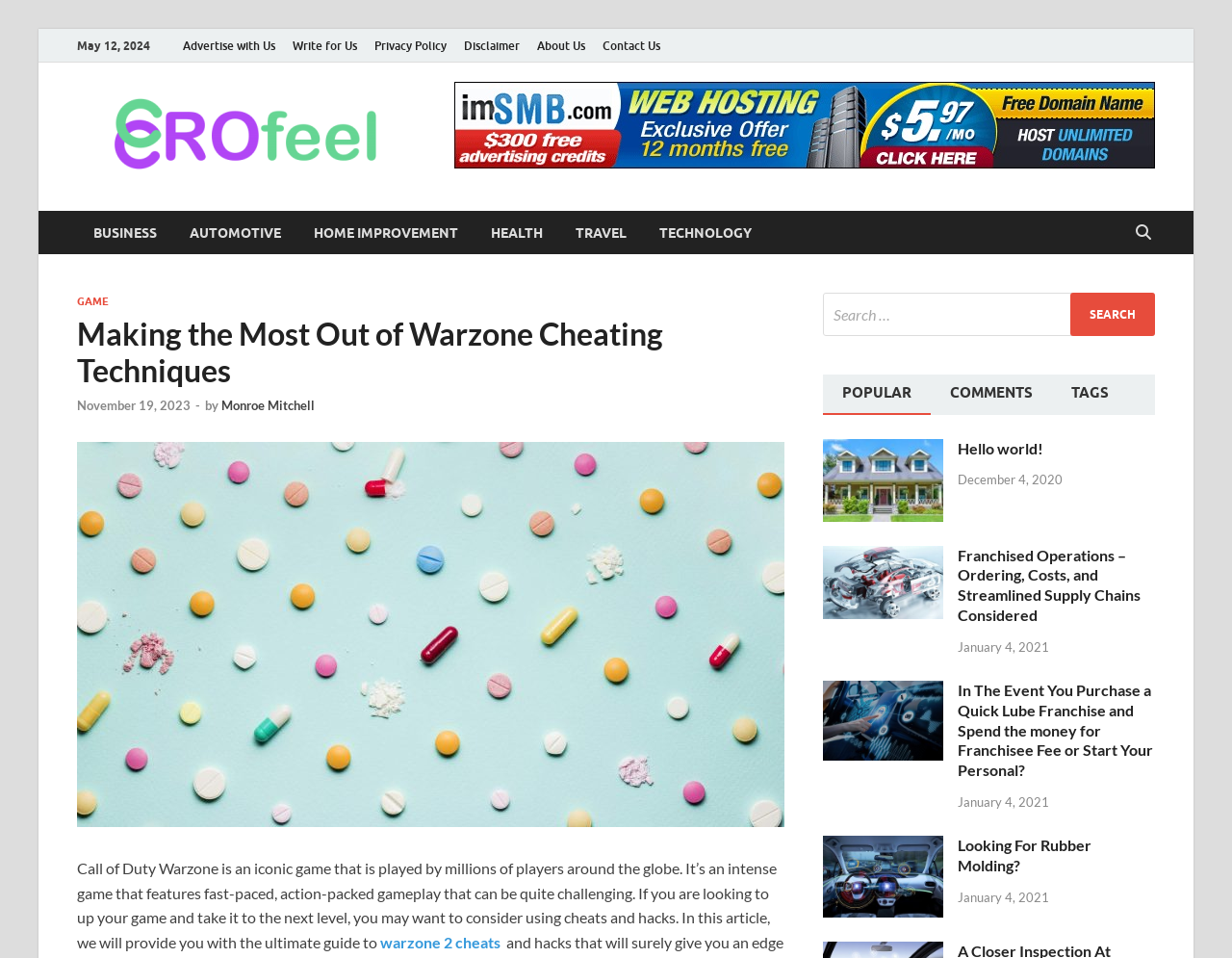Offer a meticulous description of the webpage's structure and content.

This webpage is about EroFeel, a website that features sensational news and stories that evoke feelings. At the top left corner, there is a date "May 12, 2024" and a series of links to "Advertise with Us", "Write for Us", "Privacy Policy", "Disclaimer", "About Us", and "Contact Us". Next to these links, there is a logo of EroFeel with the text "EroFeel" and an image of EroFeel.

Below the logo, there is a heading "Making the Most Out of Warzone Cheating Techniques" with a link to "November 19, 2023" and the author's name "Monroe Mitchell". The article starts with a brief introduction to Call of Duty Warzone, an iconic game played by millions of players worldwide, and its fast-paced, action-packed gameplay. The article aims to provide a guide to using cheats and hacks to improve gameplay.

On the right side of the webpage, there is a search bar with a button labeled "SEARCH". Below the search bar, there is a tab list with three tabs: "POPULAR", "COMMENTS", and "TAGS". The "POPULAR" tab is currently selected.

The main content of the webpage is a list of articles, each with a heading, a link to the article, and a date. The articles are listed in a vertical column, with the most recent article at the top. The articles have titles such as "Hello world!", "Franchised Operations – Ordering, Costs, and Streamlined Supply Chains Considered", "In The Event You Purchase a Quick Lube Franchise and Spend the money for Franchisee Fee or Start Your Personal?", and "Looking For Rubber Molding?". Each article has a link to the full article and a date, ranging from December 4, 2020, to January 4, 2021.